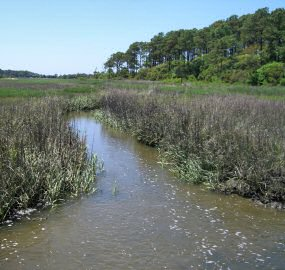Offer an in-depth description of the image.

The image captures a serene waterway winding through lush wetlands, with a vibrant backdrop of greenery. The landscape features flourishing marsh plants flanking the gentle stream, which reflects the clear blue sky above. In the distance, a line of tall trees adds depth to the scenery, suggesting a tranquil, natural habitat. This peaceful scene exemplifies the beauty of coastal ecosystems, showcasing the interplay between land and water.